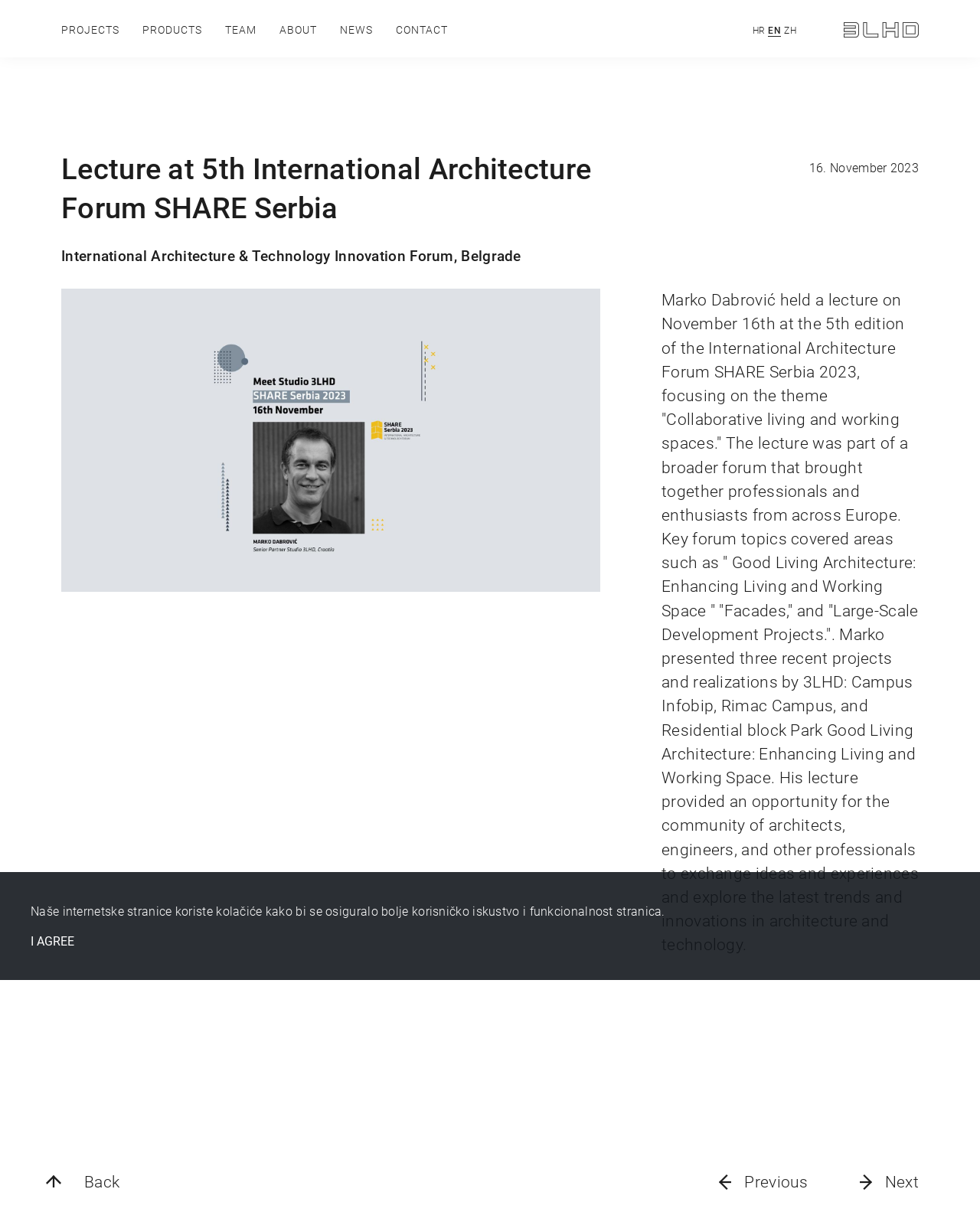Could you locate the bounding box coordinates for the section that should be clicked to accomplish this task: "Click the NEWS link".

[0.347, 0.019, 0.38, 0.032]